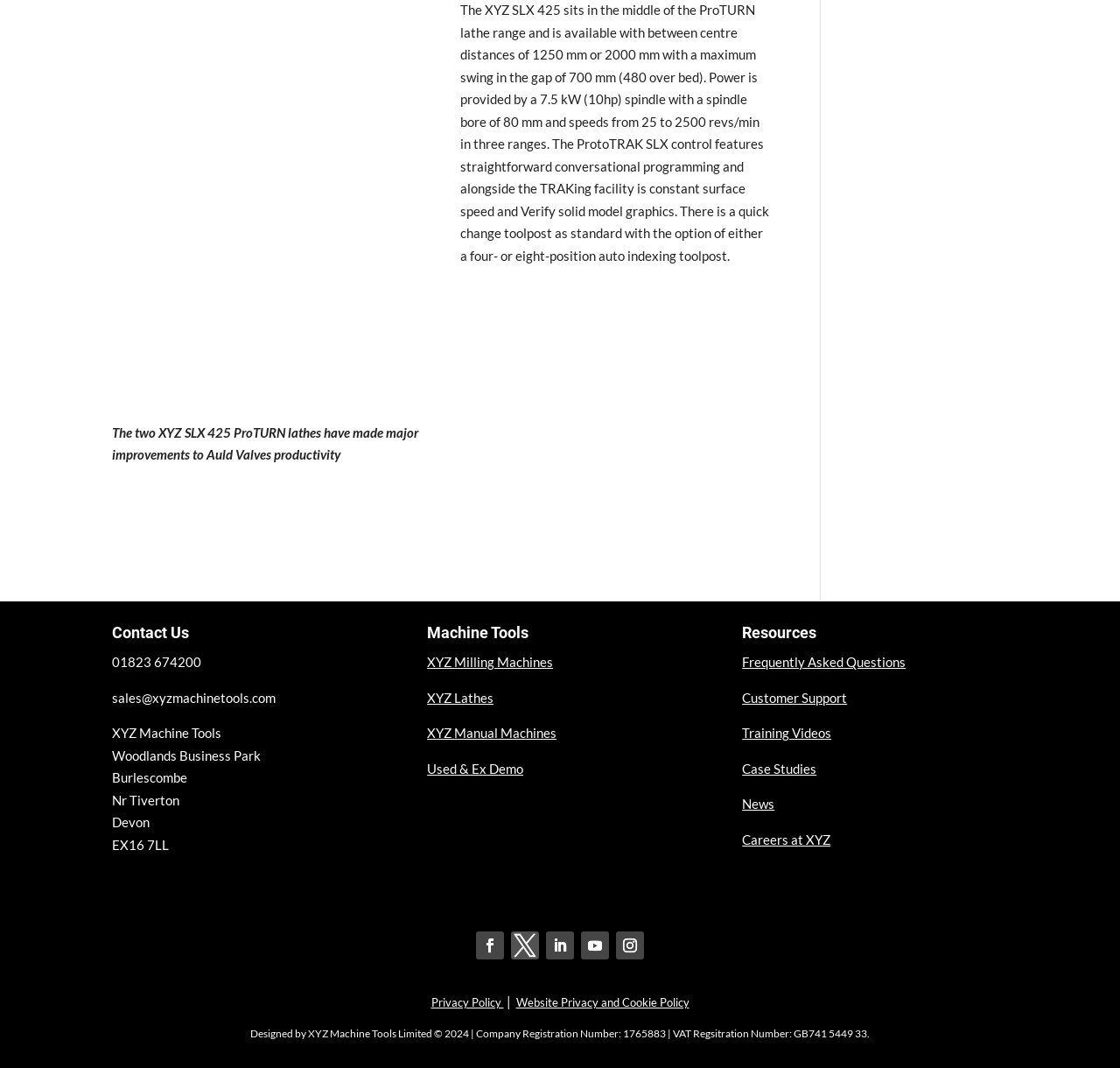Look at the image and write a detailed answer to the question: 
What is the phone number to contact XYZ Machine Tools?

I found the answer by looking at the contact information section of the webpage, where the phone number 01823 674200 is listed.